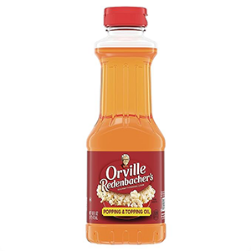What is the capacity of the bottle?
Please provide a single word or phrase as your answer based on the screenshot.

16 fluid ounces